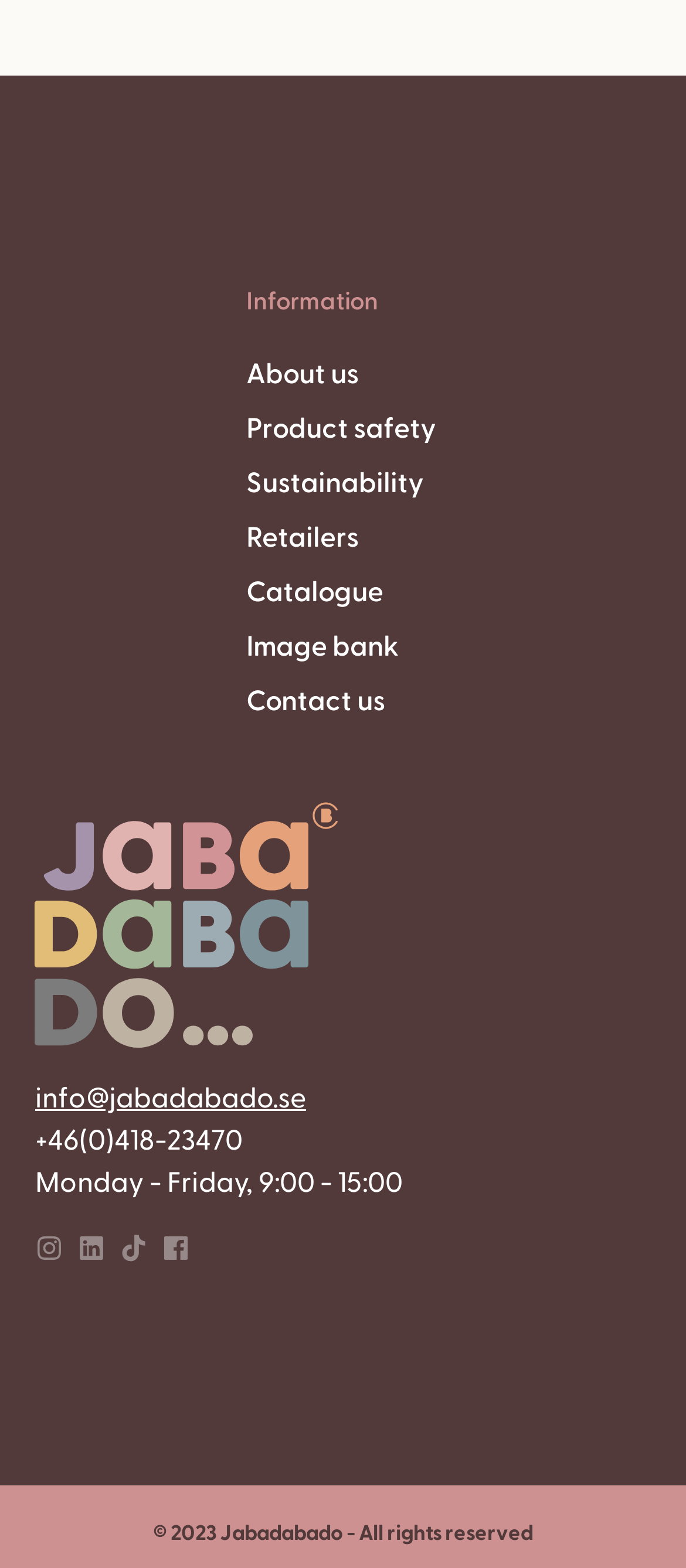Identify the coordinates of the bounding box for the element described below: "info@jabadabado.se". Return the coordinates as four float numbers between 0 and 1: [left, top, right, bottom].

[0.051, 0.689, 0.446, 0.712]